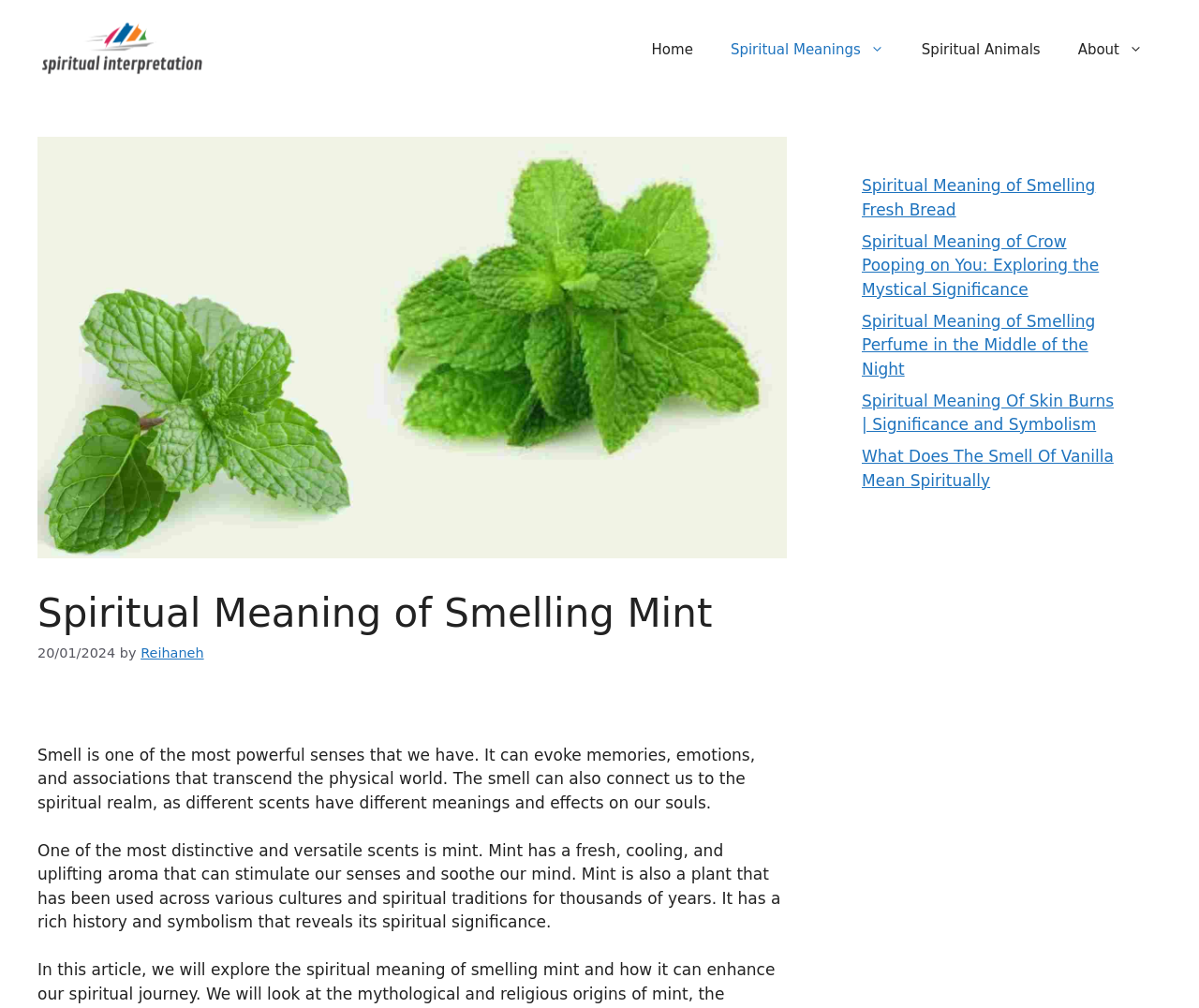Who is the author of the article?
Answer the question with a single word or phrase, referring to the image.

Reihaneh